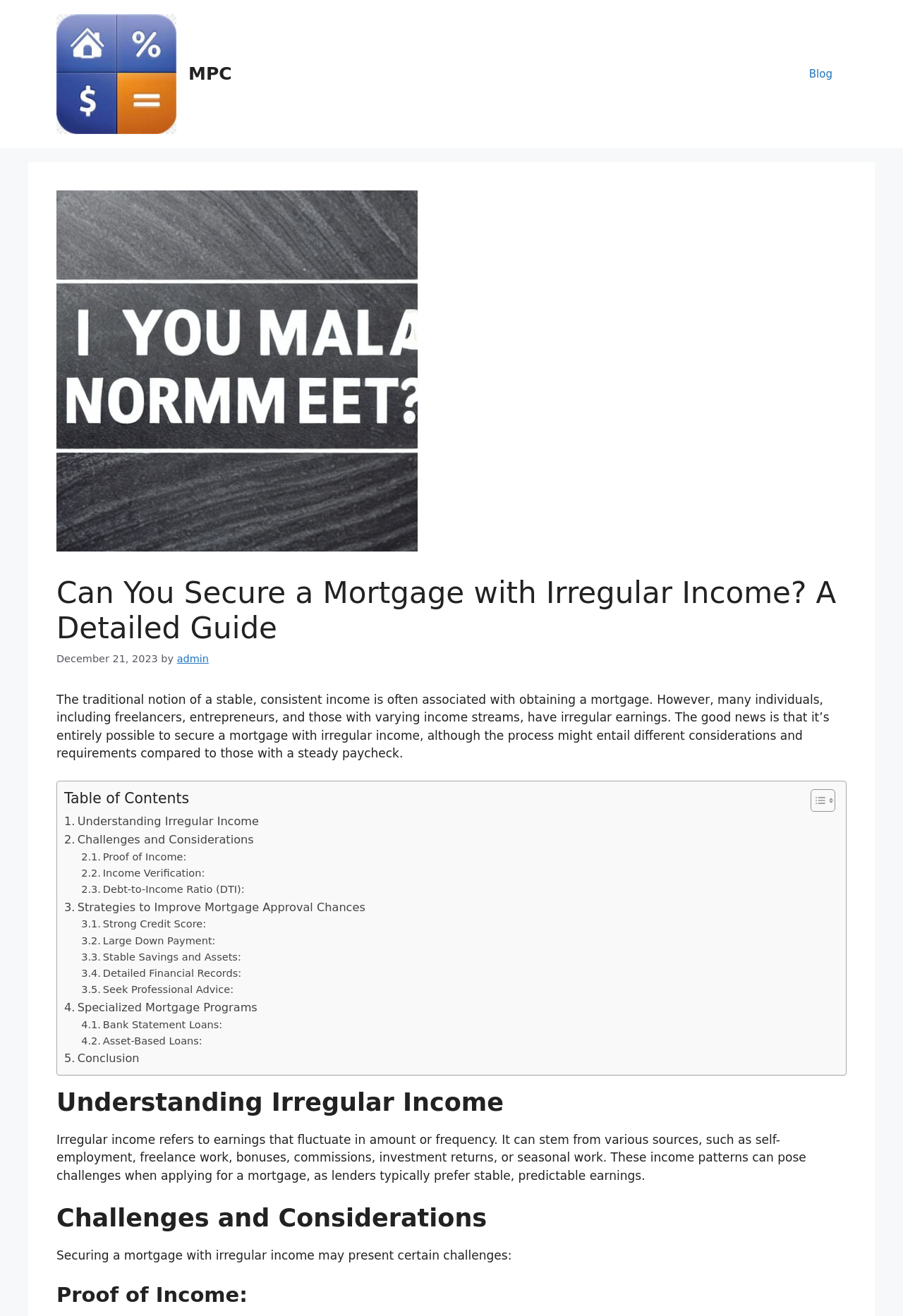Locate the bounding box coordinates for the element described below: "Erasmus / Direct Exchange (UK)". The coordinates must be four float values between 0 and 1, formatted as [left, top, right, bottom].

None